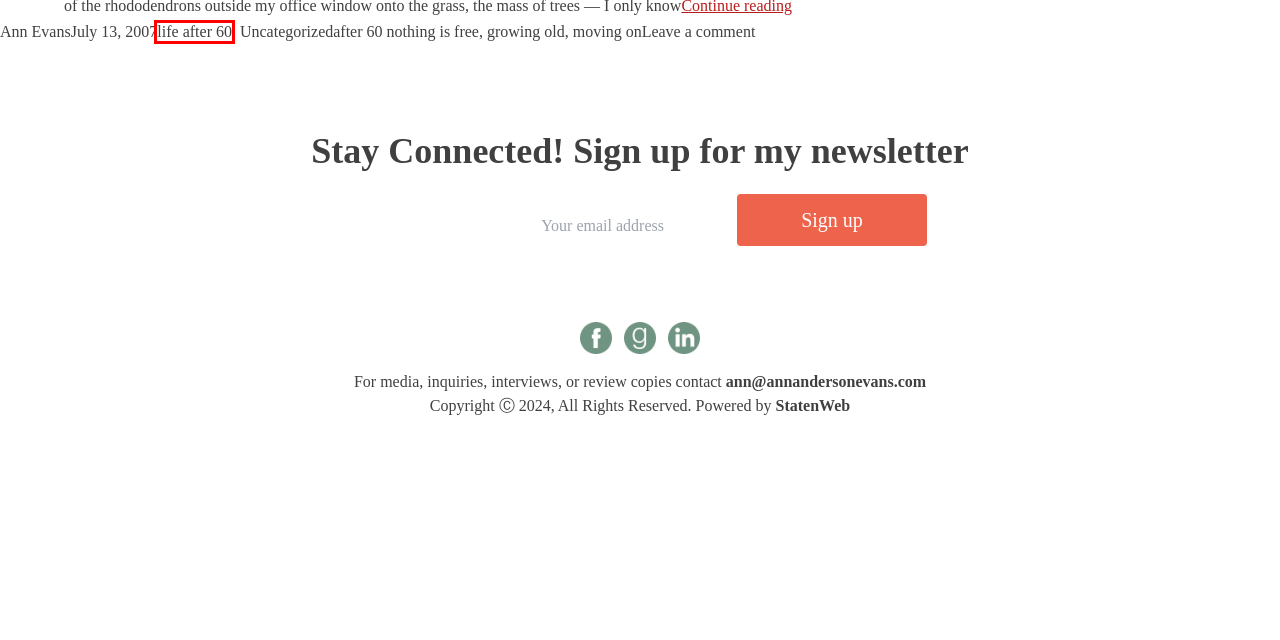Examine the screenshot of the webpage, noting the red bounding box around a UI element. Pick the webpage description that best matches the new page after the element in the red bounding box is clicked. Here are the candidates:
A. growing old Archives - Ann Anderson Evans
B. Bio - Ann Anderson Evans
C. after 60 nothing is free Archives - Ann Anderson Evans
D. Uncategorized Archives - Ann Anderson Evans
E. Staten Island Web Development and Web Design - StatenWeb
F. divorce Archives - Ann Anderson Evans
G. life after 60 Archives - Ann Anderson Evans
H. losing a lover Archives - Ann Anderson Evans

G